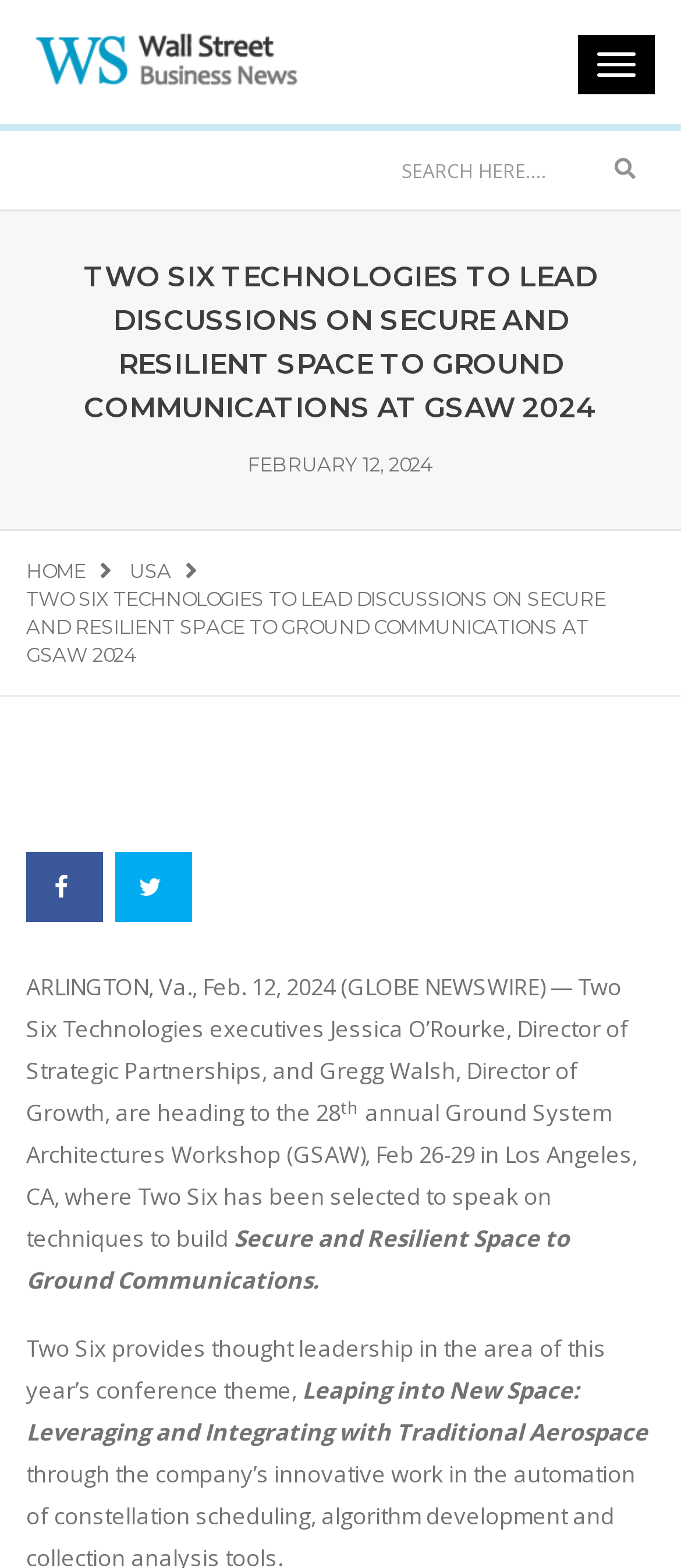Identify and extract the main heading from the webpage.

TWO SIX TECHNOLOGIES TO LEAD DISCUSSIONS ON SECURE AND RESILIENT SPACE TO GROUND COMMUNICATIONS AT GSAW 2024